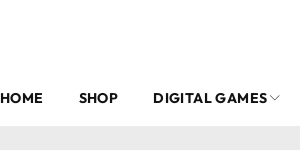Using the details in the image, give a detailed response to the question below:
How many prominent options are mentioned in the navigation menu?

There are three prominent options mentioned in the navigation menu, which are 'HOME', 'SHOP', and 'DIGITAL GAMES', each providing quick access to different categories of products.